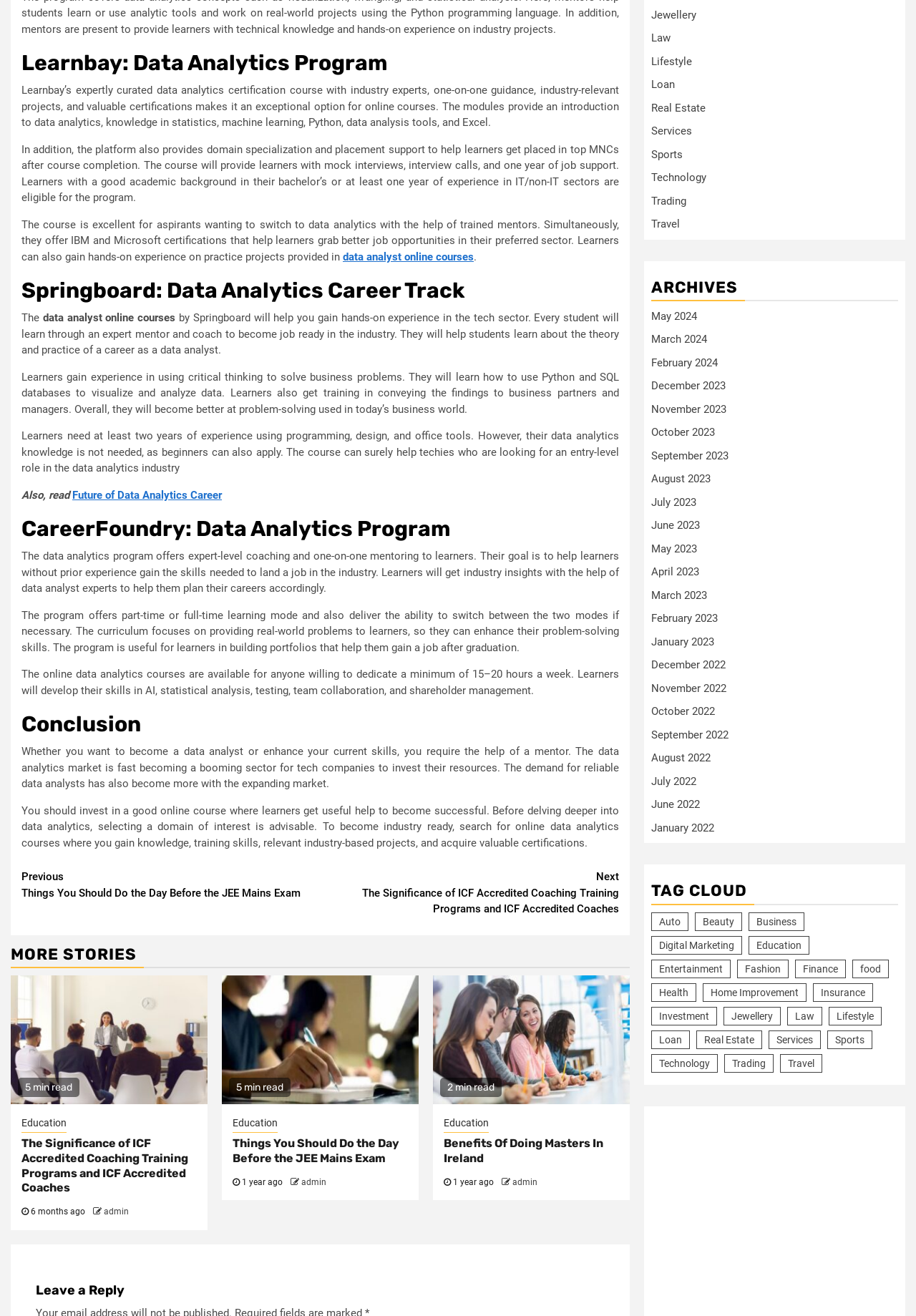Please determine the bounding box coordinates of the clickable area required to carry out the following instruction: "Read more about Future of Data Analytics Career". The coordinates must be four float numbers between 0 and 1, represented as [left, top, right, bottom].

[0.079, 0.371, 0.242, 0.381]